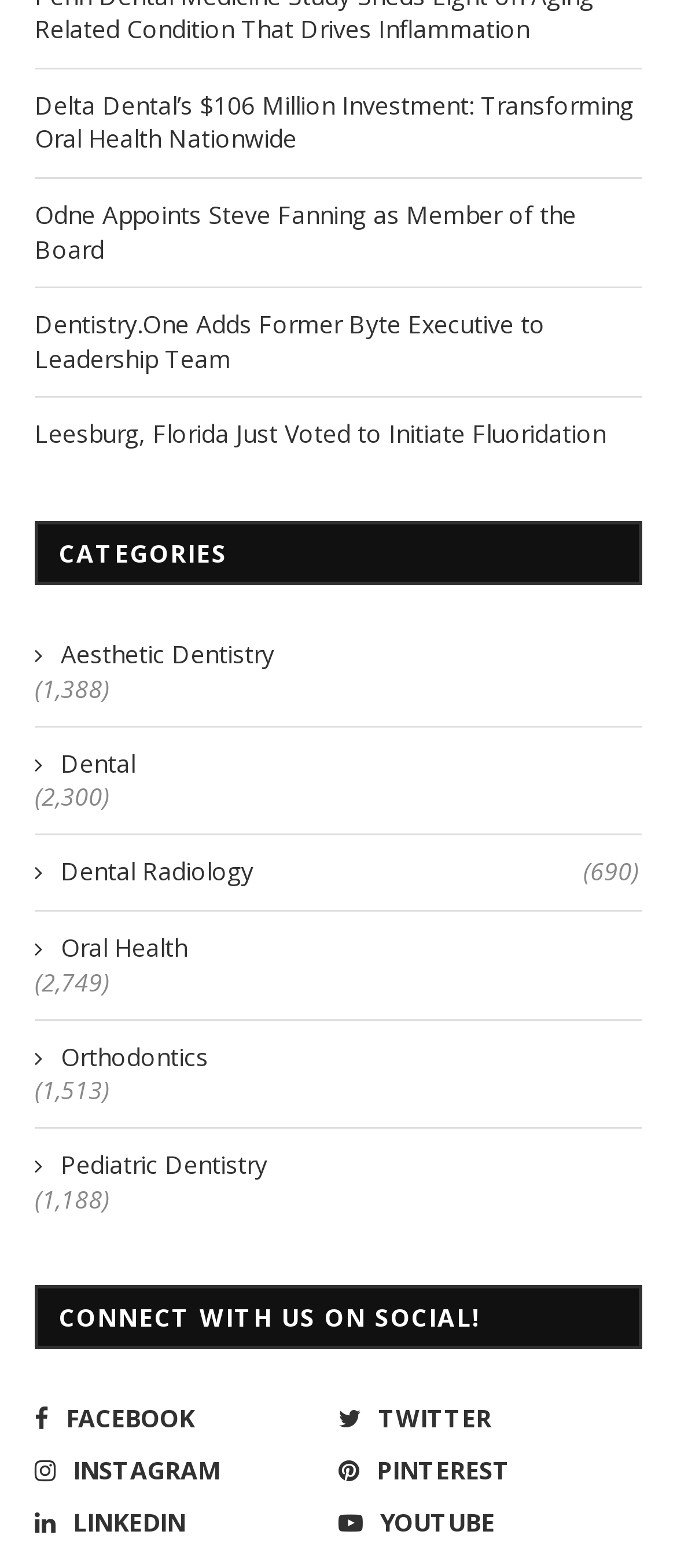Locate the bounding box coordinates of the element that should be clicked to execute the following instruction: "Read about Delta Dental’s $106 Million Investment".

[0.051, 0.056, 0.936, 0.099]